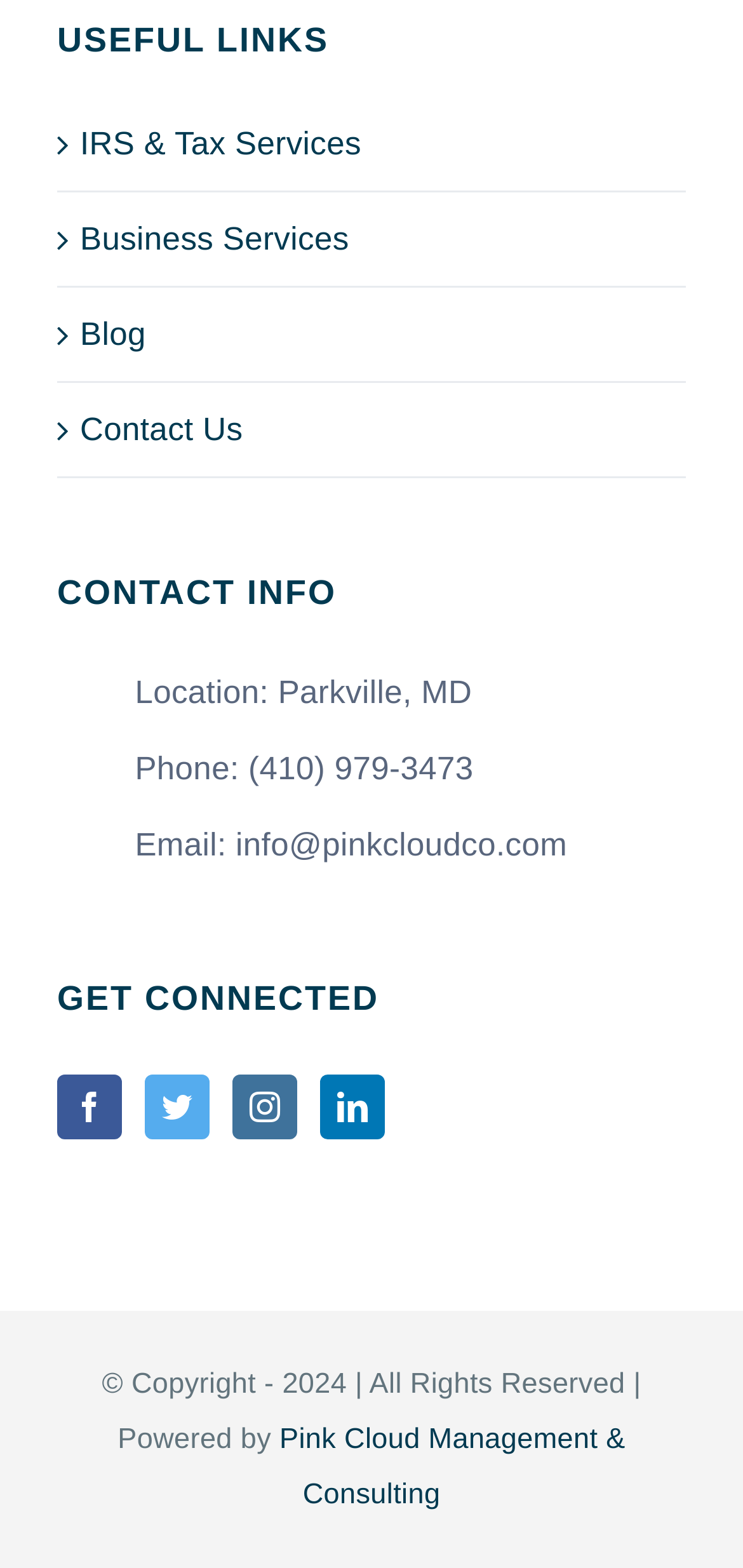Analyze the image and deliver a detailed answer to the question: What is the company's location?

The answer can be found in the 'CONTACT INFO' section, where it is stated as 'Location: Parkville, MD'.